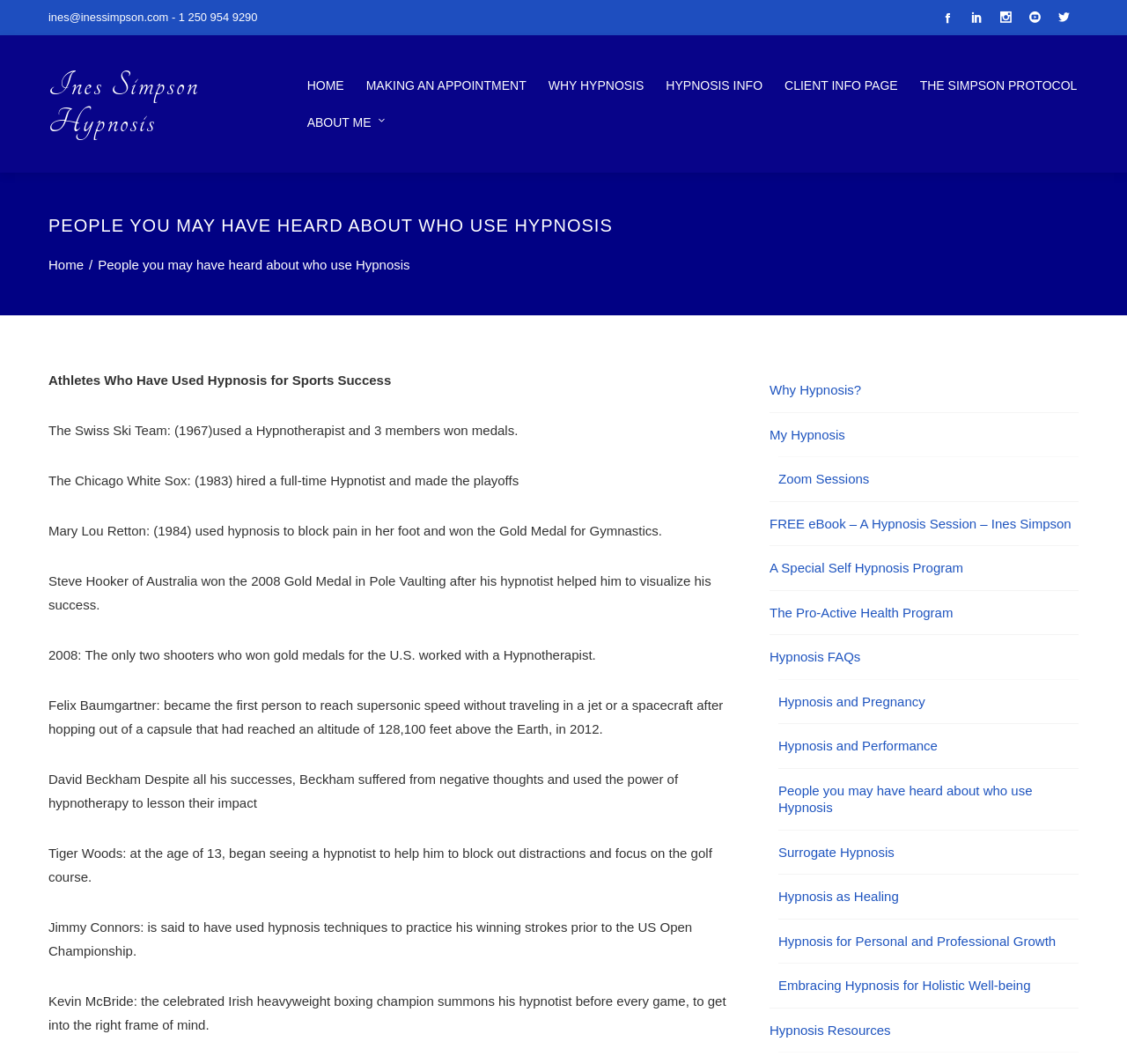Please mark the bounding box coordinates of the area that should be clicked to carry out the instruction: "Get the 'FREE eBook – A Hypnosis Session – Ines Simpson'".

[0.683, 0.485, 0.951, 0.499]